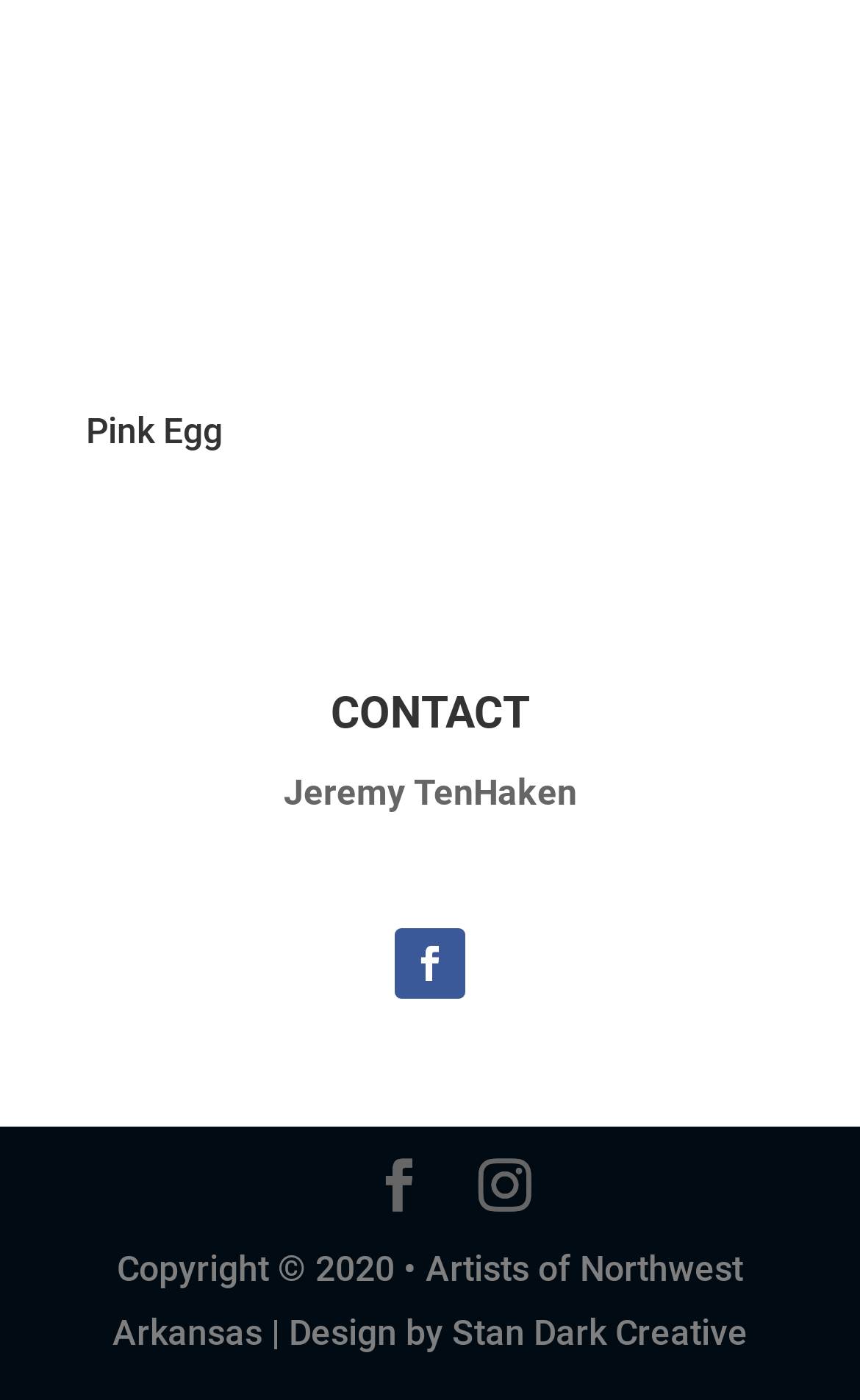Bounding box coordinates should be provided in the format (top-left x, top-left y, bottom-right x, bottom-right y) with all values between 0 and 1. Identify the bounding box for this UI element: Follow

[0.459, 0.662, 0.541, 0.713]